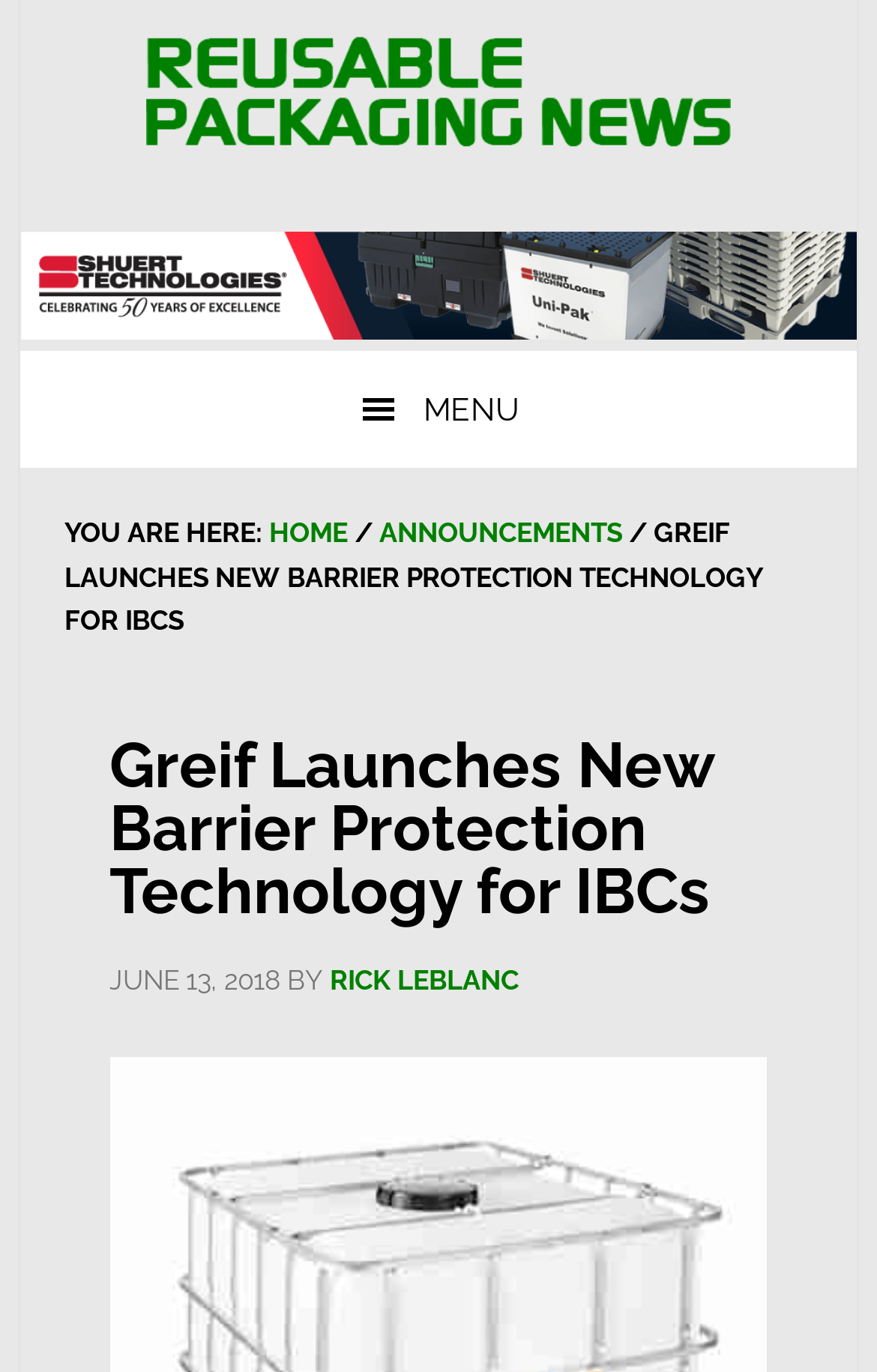Determine the bounding box for the UI element as described: "alt="Shuert Industries" title="Shuert Industries"". The coordinates should be represented as four float numbers between 0 and 1, formatted as [left, top, right, bottom].

[0.023, 0.217, 0.977, 0.248]